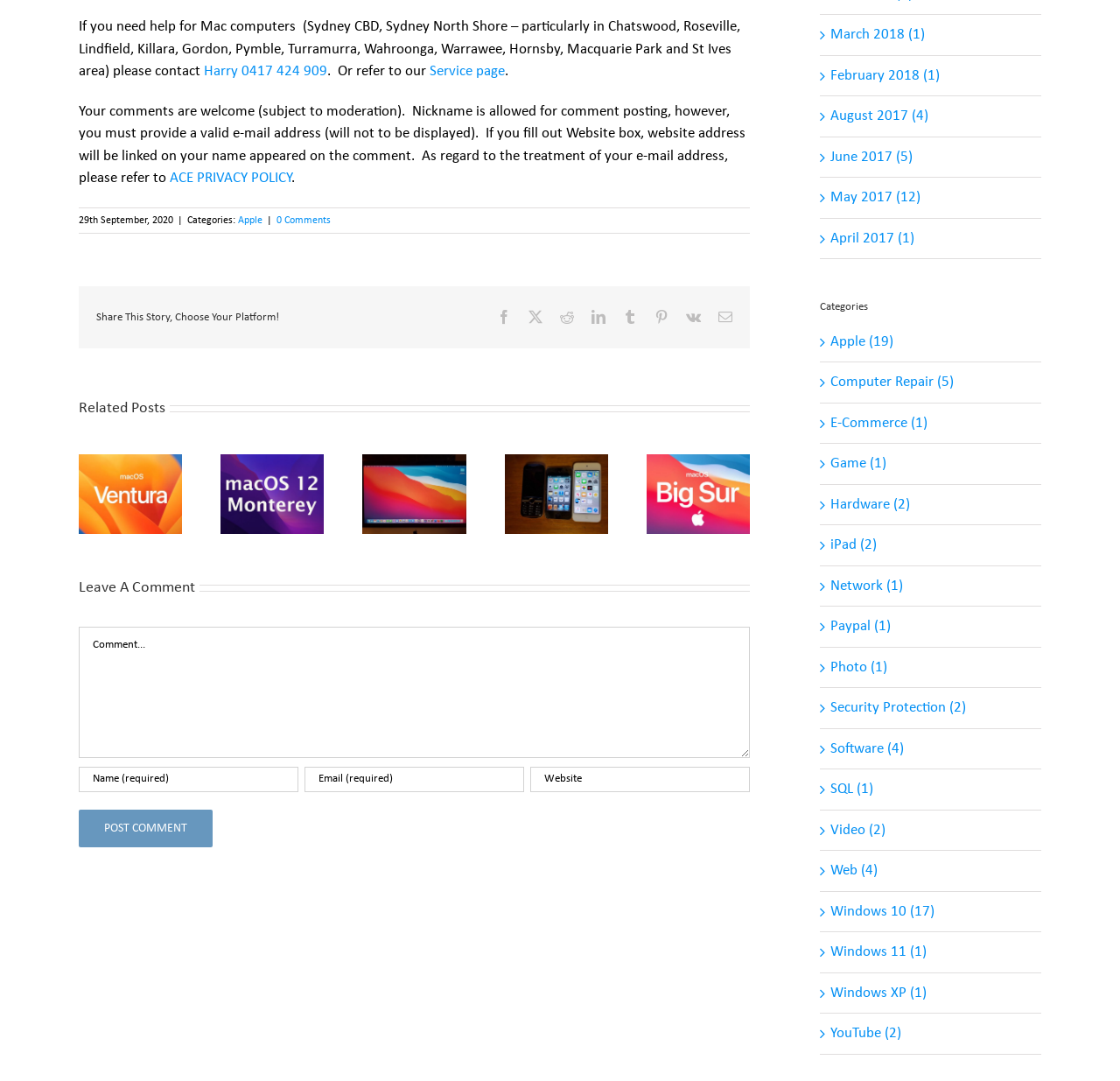Locate the bounding box coordinates of the element's region that should be clicked to carry out the following instruction: "Go to home page". The coordinates need to be four float numbers between 0 and 1, i.e., [left, top, right, bottom].

None